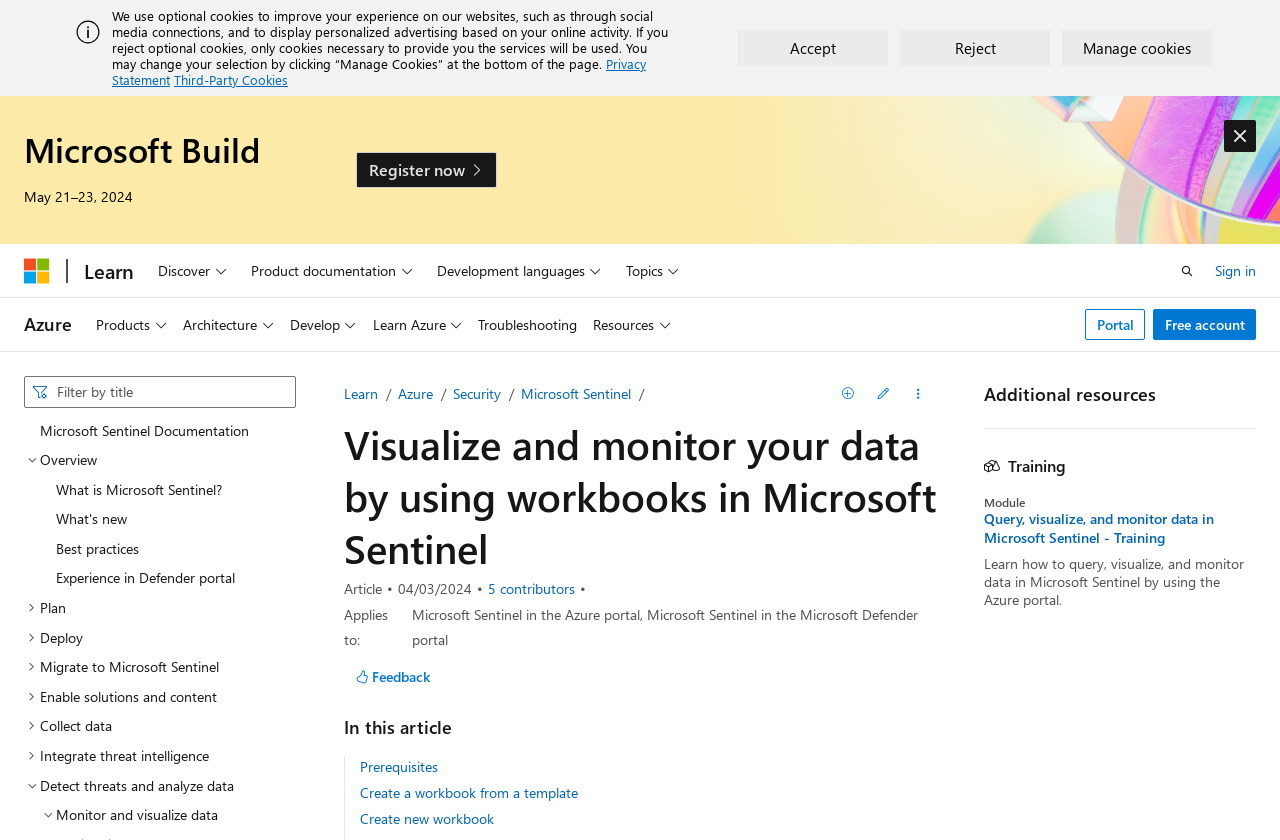Construct a comprehensive caption that outlines the webpage's structure and content.

The webpage is about learning how to visualize data using workbooks in Microsoft Sentinel. At the top, there is a banner with a cookie policy notification, which includes an image, a description of the cookie policy, and buttons to accept, reject, or manage cookies. Below the banner, there is a heading "Microsoft Build" with a date "May 21-23, 2024" and a "Register now" link.

On the top-left corner, there is a navigation menu with links to "Microsoft", "Learn", and "Global" categories. The "Global" category has a dropdown menu with buttons to "Discover", "Product documentation", "Development languages", and "Topics". On the top-right corner, there is a search bar with a combobox and a button to open the search.

Below the navigation menu, there is a main content area with a heading "Visualize and monitor your data by using workbooks in Microsoft Sentinel". The article has a description, a review date, and a list of contributors. The article content is divided into sections, including "In this article", "Prerequisites", "Create a workbook from a template", and "Create new workbook".

On the right side of the main content area, there is a sidebar with links to "Portal", "Free account", and "Azure". Below the sidebar, there is a section "Additional resources" with a separator line and an article about training, including a link to a module on querying, visualizing, and monitoring data in Microsoft Sentinel.

At the bottom of the page, there are buttons to provide feedback and to view all contributors.